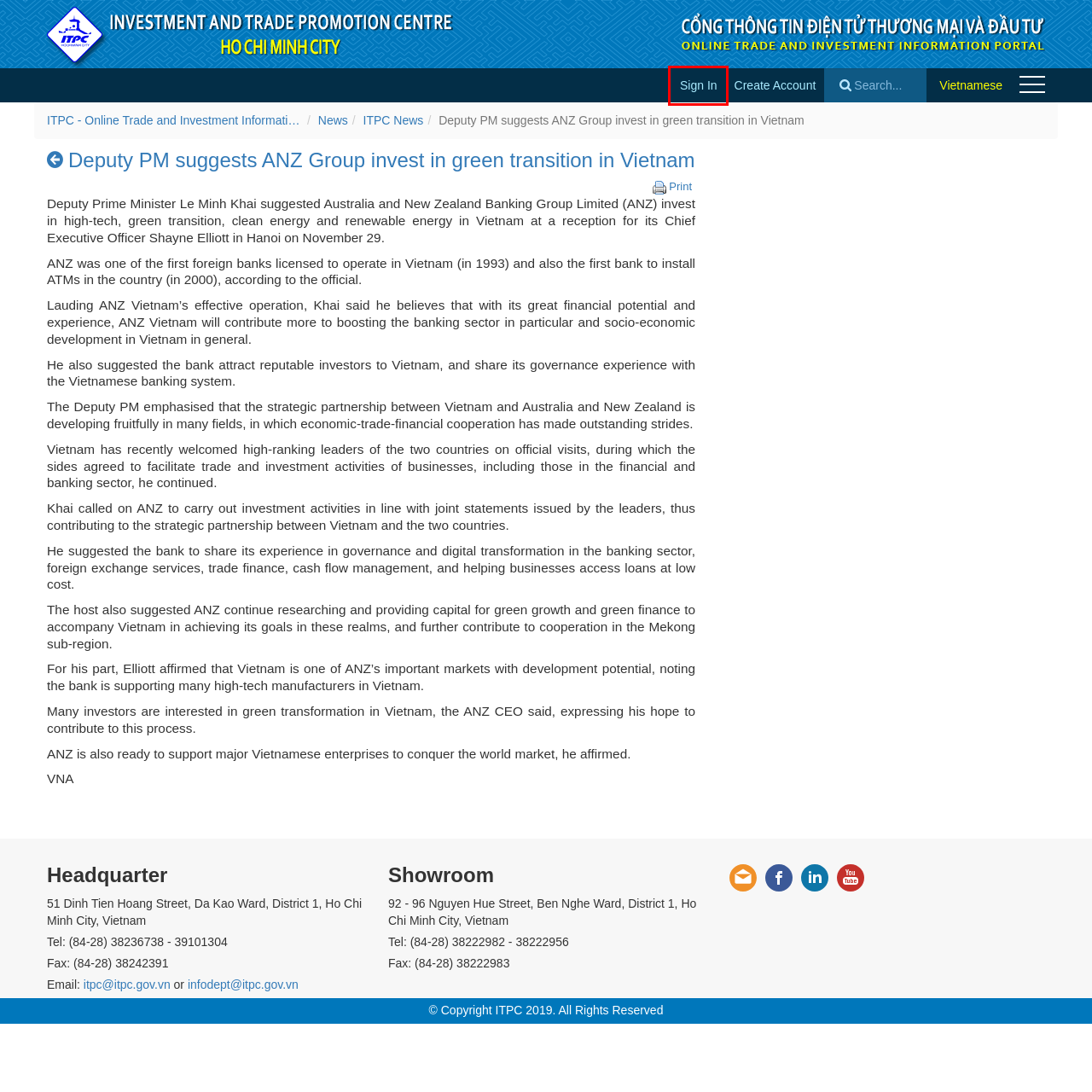Observe the screenshot of a webpage with a red bounding box around an element. Identify the webpage description that best fits the new page after the element inside the bounding box is clicked. The candidates are:
A. ITPC - Cổng thông tin điện tử Thương mại và Đầu tư - Trang chủ
B. ITPC - Cổng thông tin điện tử Thương mại và Đầu tư - News
C. ITPC - Cổng thông tin điện tử Thương mại và Đầu tư - About ITPC
D. ITPC - Cổng thông tin điện tử Thương mại và Đầu tư - Events
E. ITPC - Cổng thông tin điện tử Thương mại và Đầu tư - Login
F. ITPC - Cổng thông tin điện tử Thương mại và Đầu tư - Home
G. ITPC - Cổng thông tin điện tử Thương mại và Đầu tư - ITPC News
H. ITPC - Cổng thông tin điện tử Thương mại và Đầu tư - Contact

E